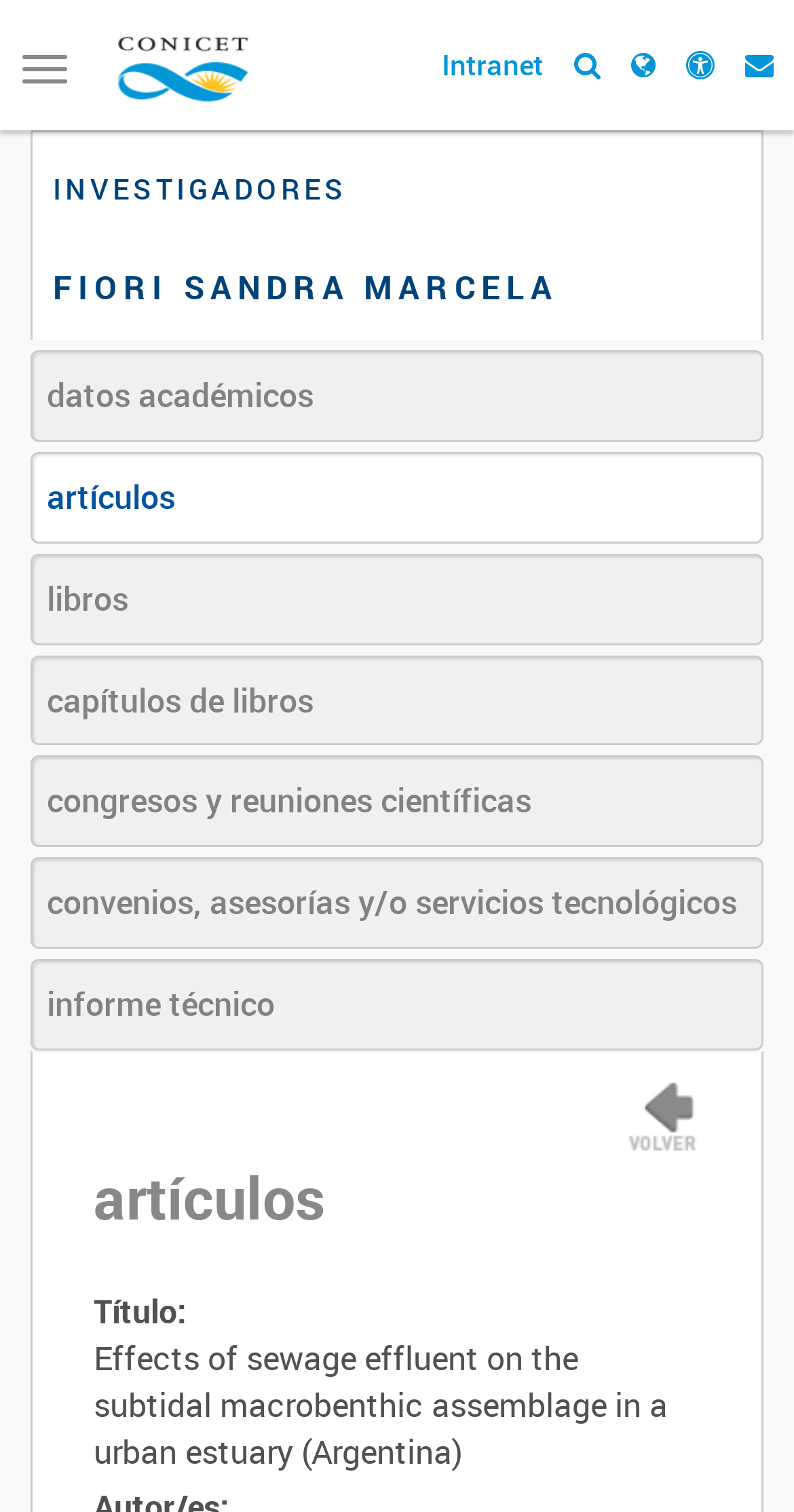Can you find the bounding box coordinates for the element that needs to be clicked to execute this instruction: "Search for investigators"? The coordinates should be given as four float numbers between 0 and 1, i.e., [left, top, right, bottom].

[0.067, 0.112, 0.437, 0.137]